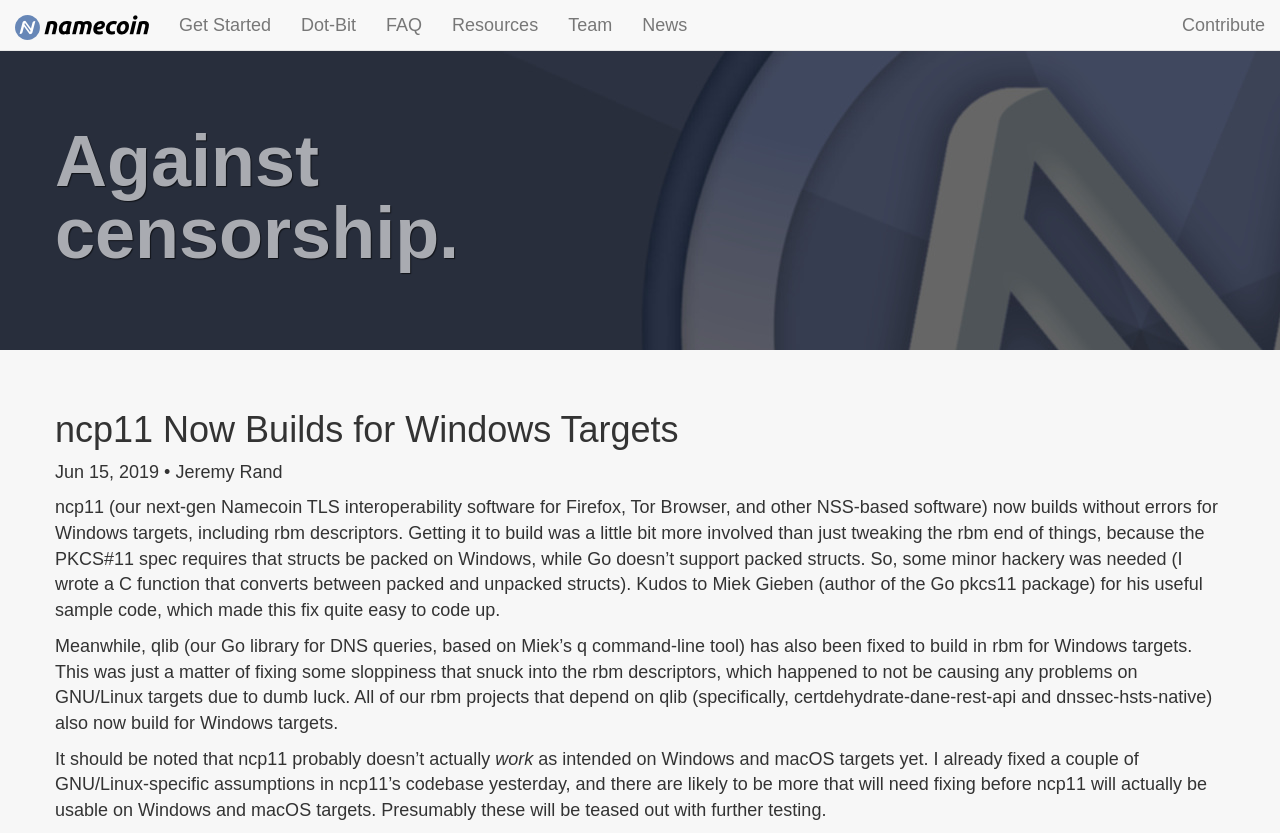Write a detailed summary of the webpage.

The webpage is about the development of ncp11, a software for Firefox, Tor Browser, and other NSS-based software. At the top left, there is a link to "Namecoin" accompanied by an image with the same name. Next to it, there are several links to different sections, including "Get Started", "Dot-Bit", "FAQ", "Resources", "Team", "News", and "Contribute", which are aligned horizontally.

Below the links, there is a heading that repeats the title "ncp11 Now Builds for Windows Targets". Underneath the heading, there is a paragraph of text that explains the recent development of ncp11, which now builds without errors for Windows targets. The text is divided into several sections, with the author's name and date "Jun 15, 2019 • Jeremy Rand" appearing above the main content.

The main content is a long paragraph that discusses the technical details of getting ncp11 to build on Windows targets, including the need to convert between packed and unpacked structs. The text also mentions the fixing of qlib, a Go library for DNS queries, to build in rbm for Windows targets.

The text continues to explain that while ncp11 now builds for Windows targets, it likely doesn't work as intended on Windows and macOS targets yet, and further testing is needed to fix the remaining issues.